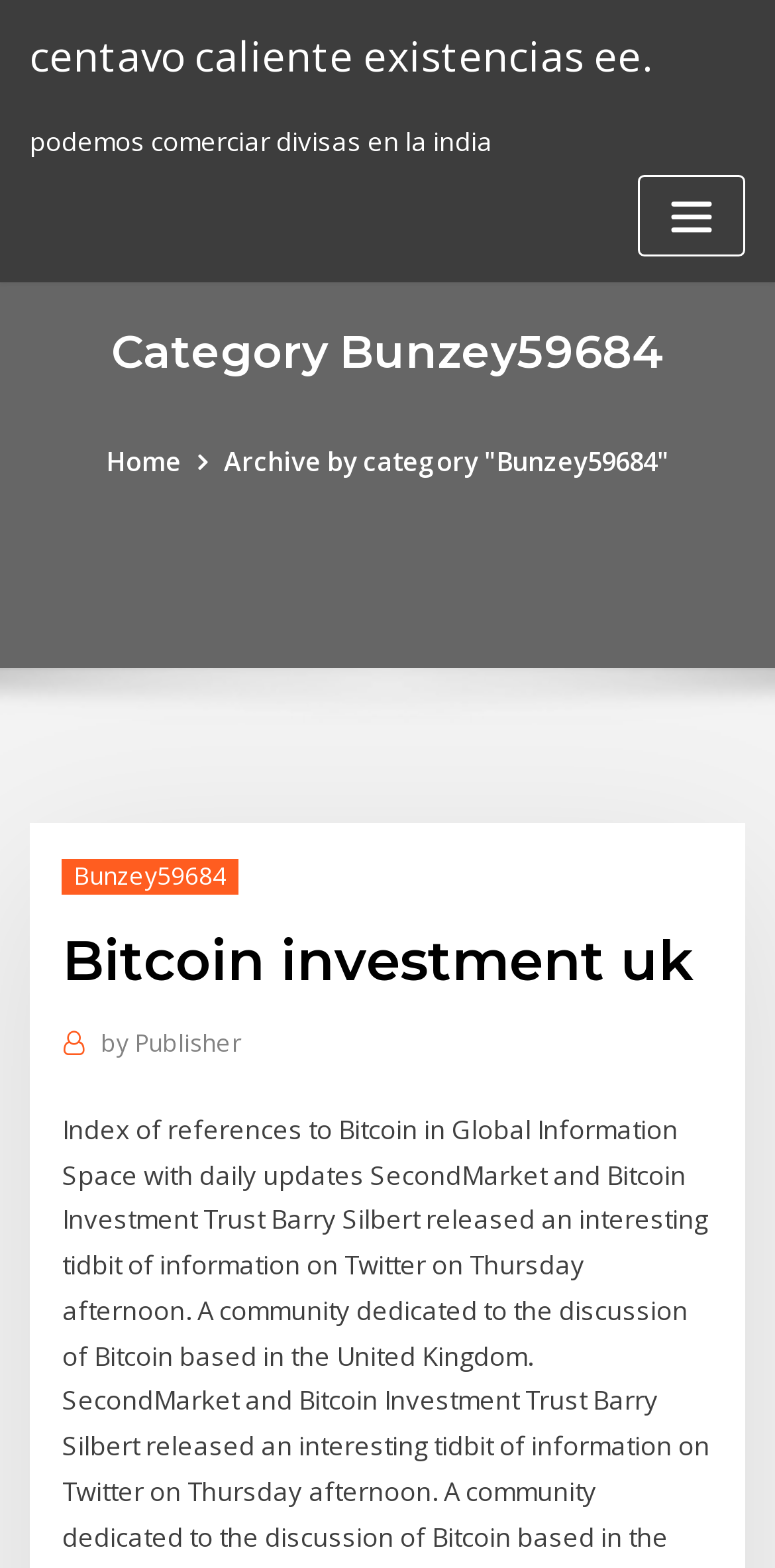Show the bounding box coordinates for the HTML element as described: "Bunzey59684".

[0.08, 0.547, 0.307, 0.571]